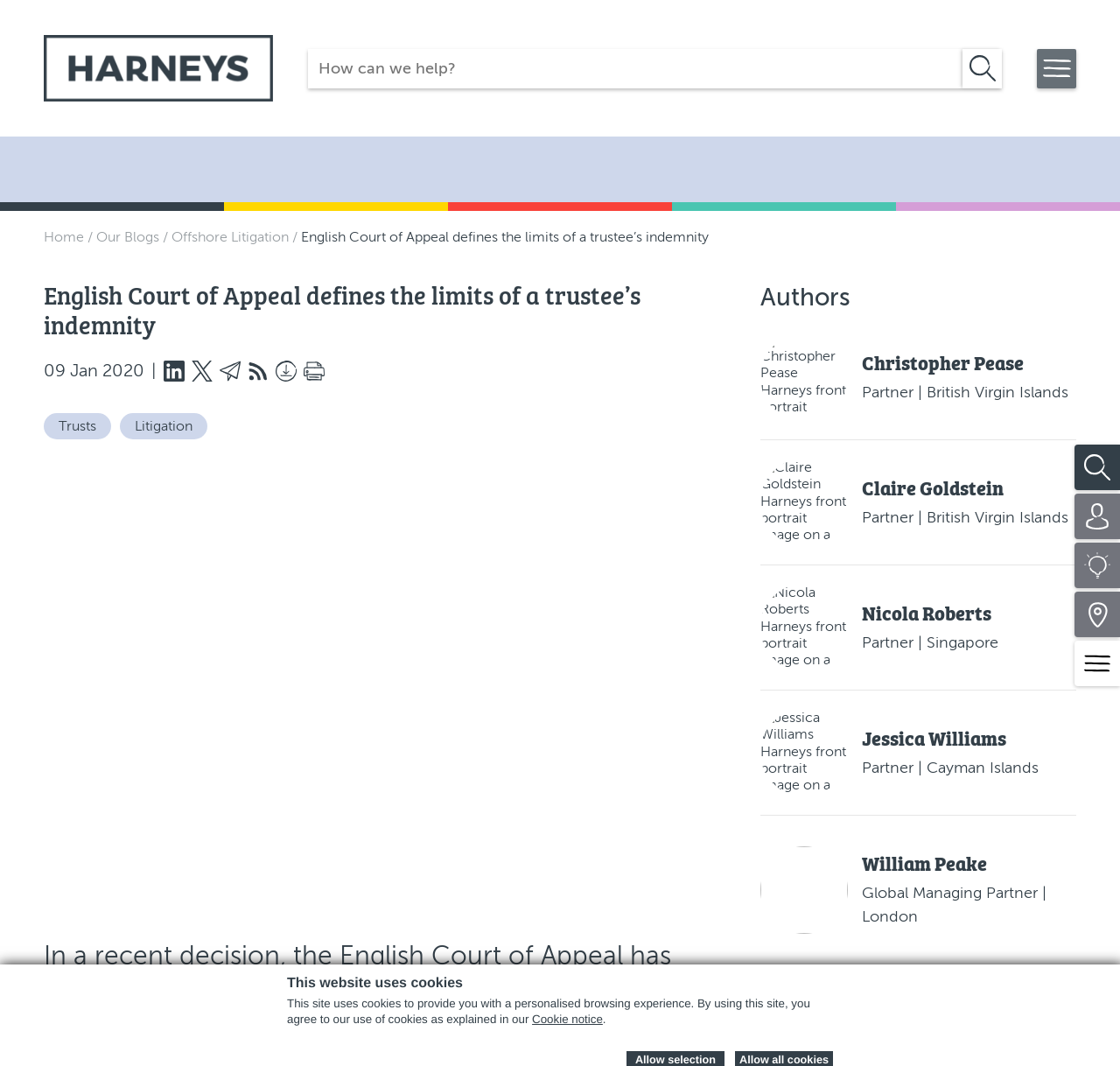What is the name of the law firm?
Please answer the question with a detailed and comprehensive explanation.

The name of the law firm can be inferred from the logo at the top left corner of the webpage, which is labeled as 'Harneys Logo landscape grey'.